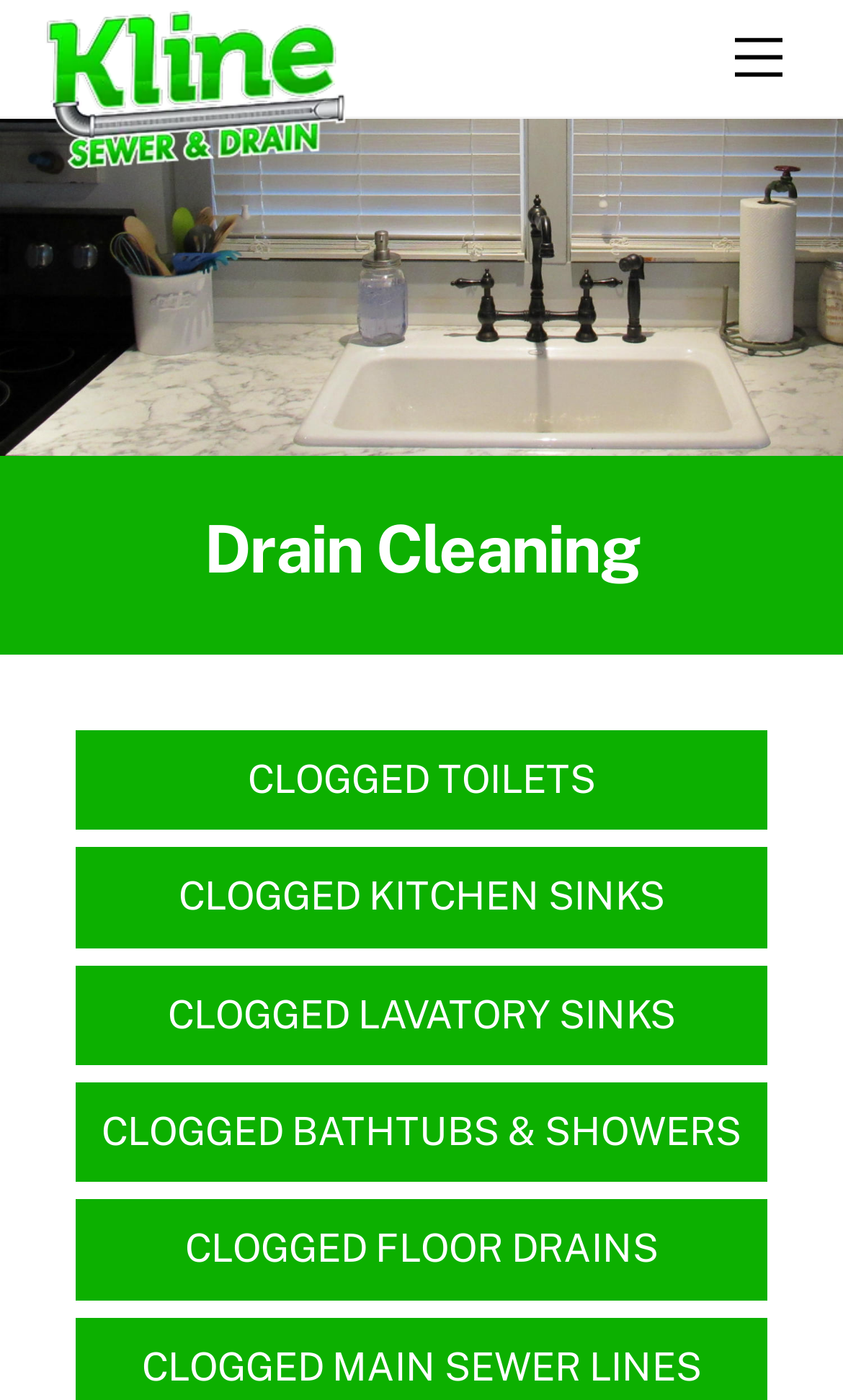What is the name of the company logo?
Please answer using one word or phrase, based on the screenshot.

Kline Sewer & Drain